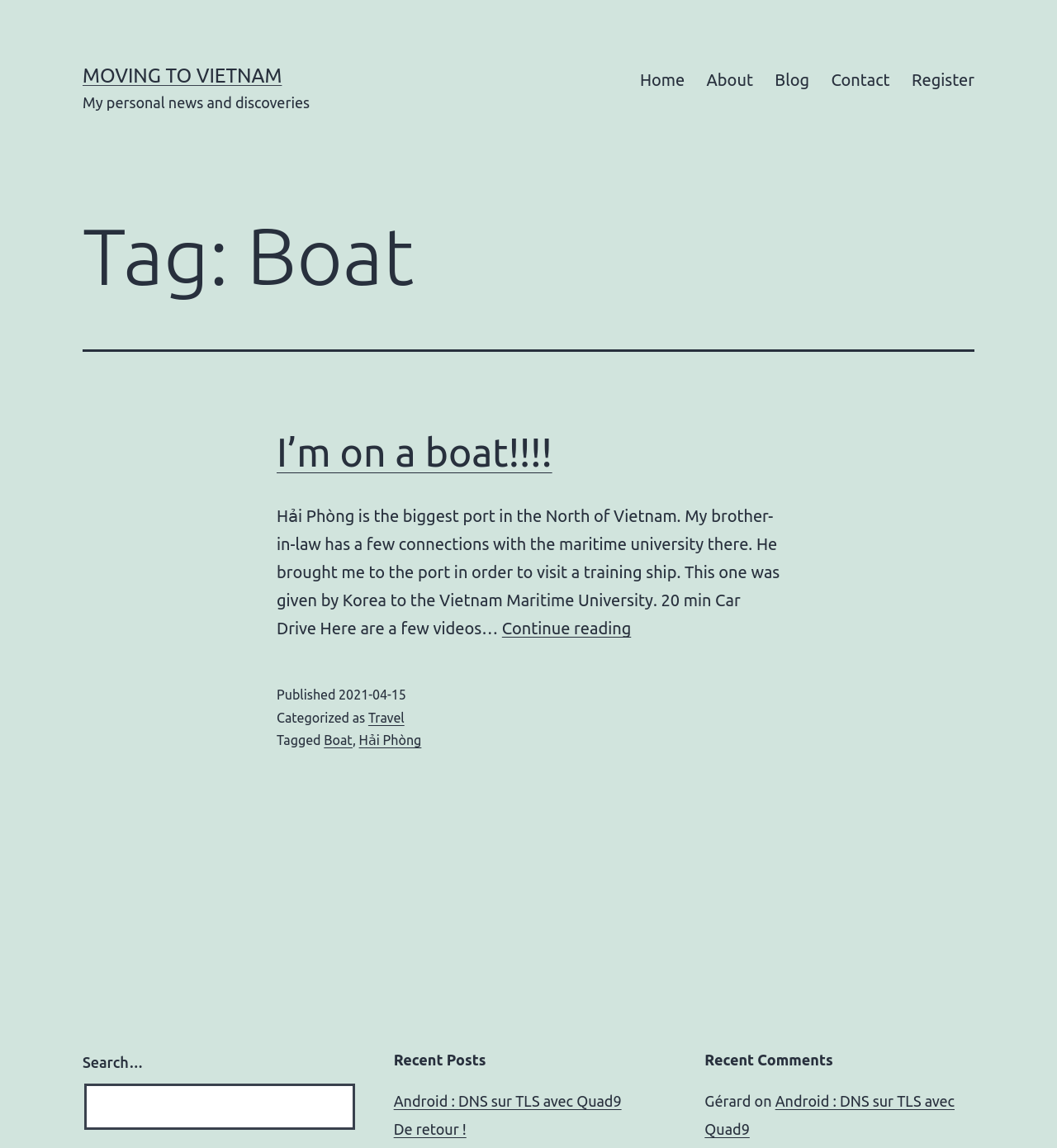Can you find the bounding box coordinates for the element to click on to achieve the instruction: "Search for something"?

[0.08, 0.944, 0.336, 0.984]